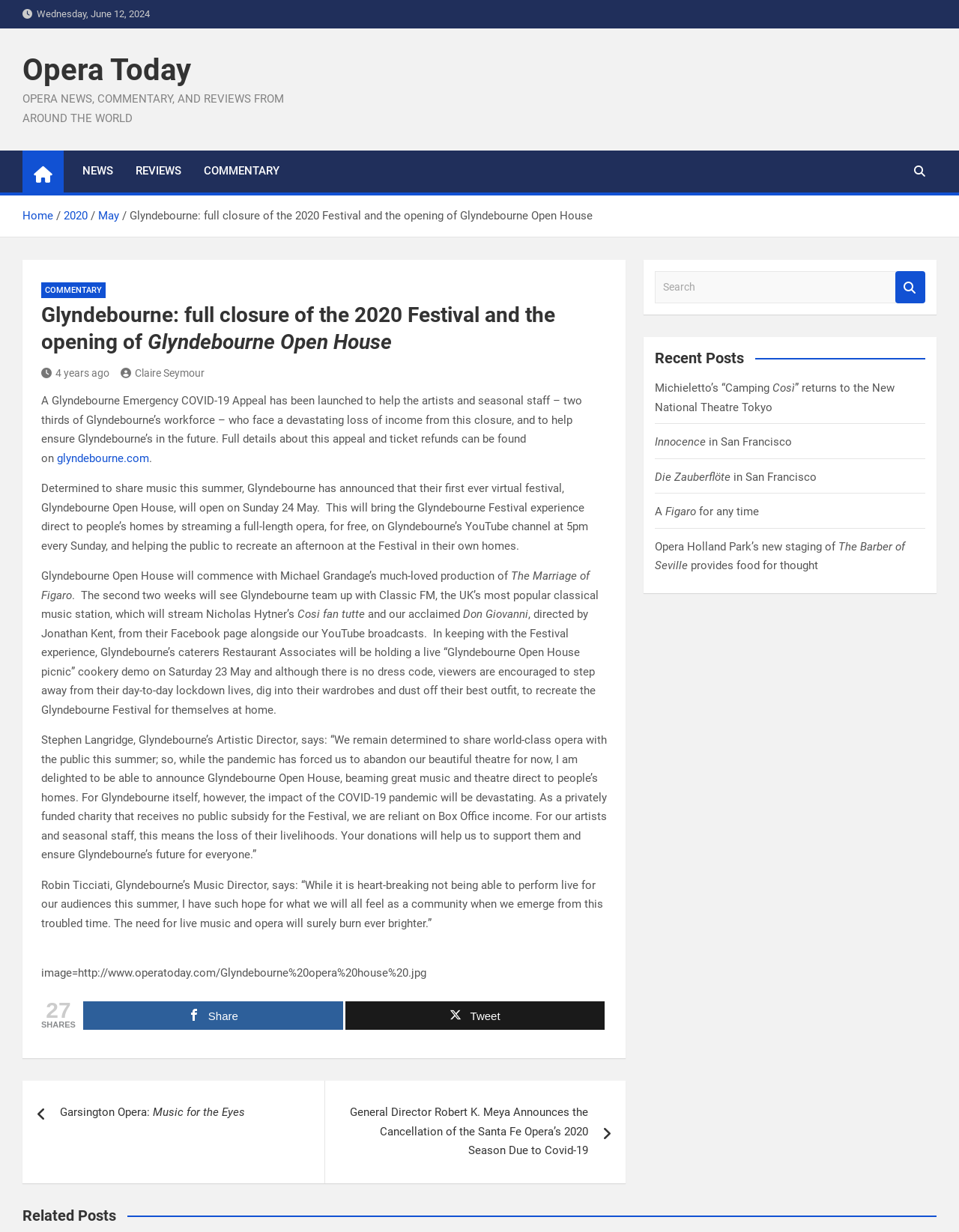Predict the bounding box of the UI element based on this description: "4 years ago".

[0.043, 0.298, 0.114, 0.307]